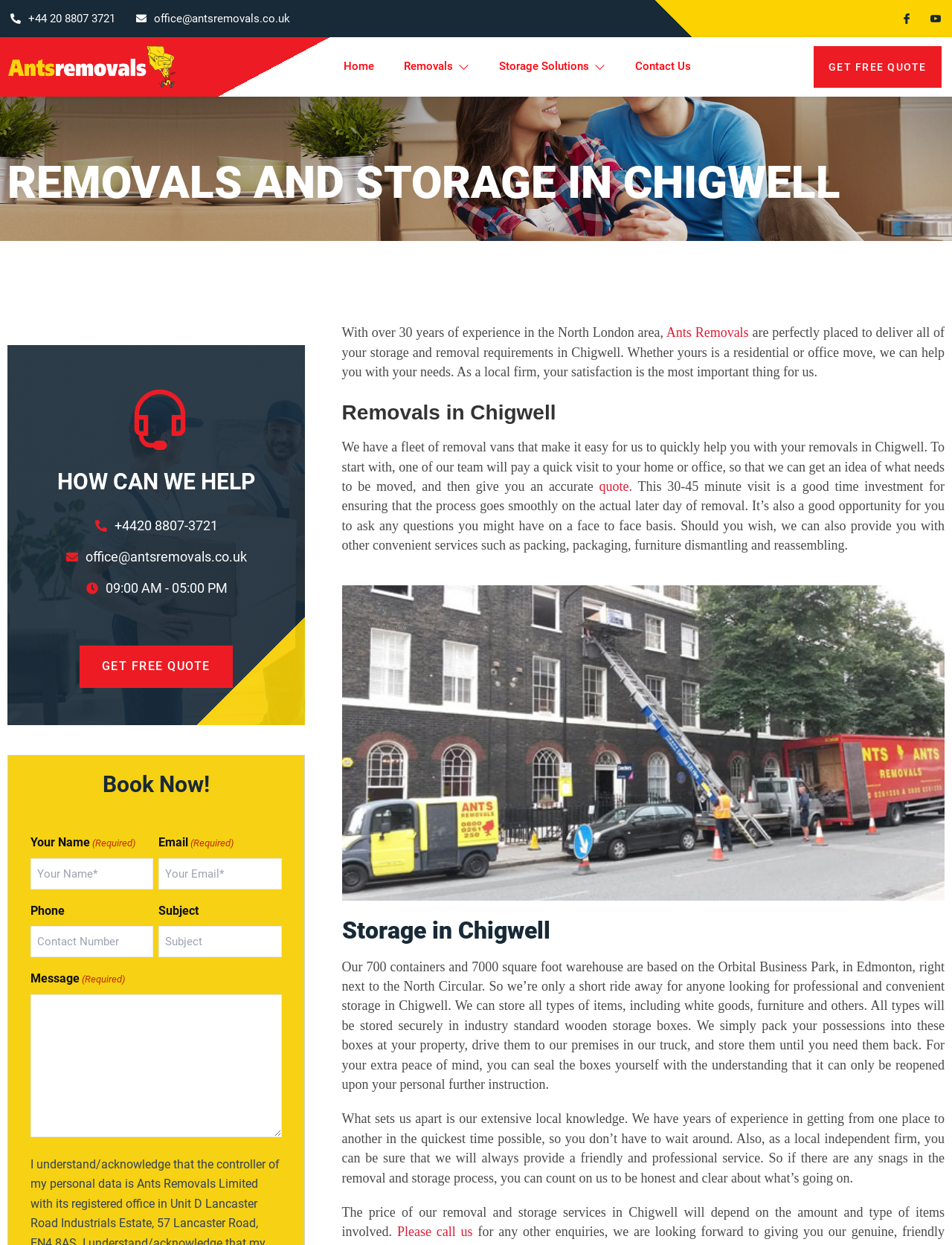Based on the image, give a detailed response to the question: What is the business hours?

I found the business hours by looking at the section that says 'HOW CAN WE HELP', where it lists the phone number, email address, and business hours. The business hours are 09:00 AM - 05:00 PM.